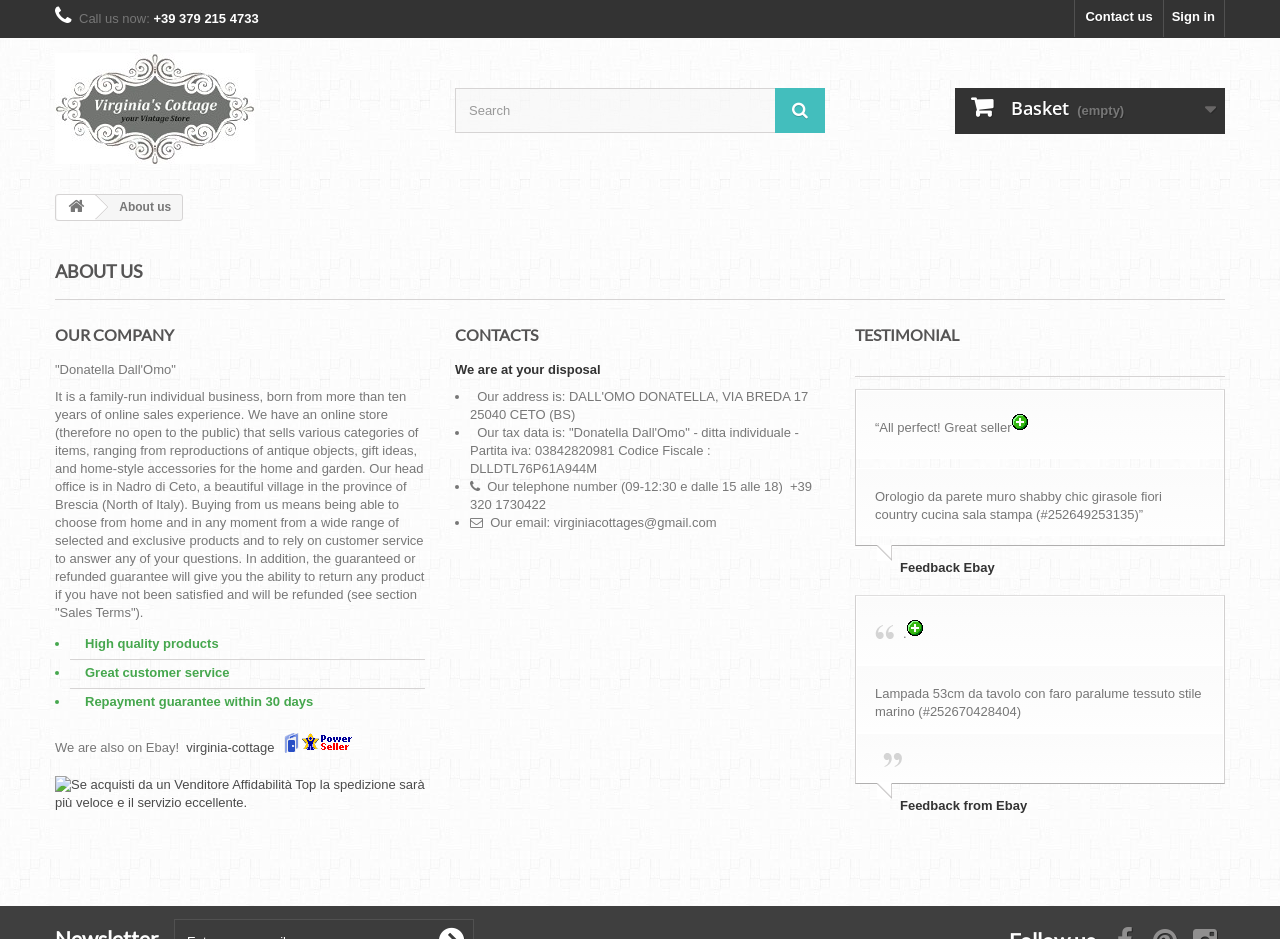Please give a one-word or short phrase response to the following question: 
What is the phone number for customer service?

+39 320 1730422